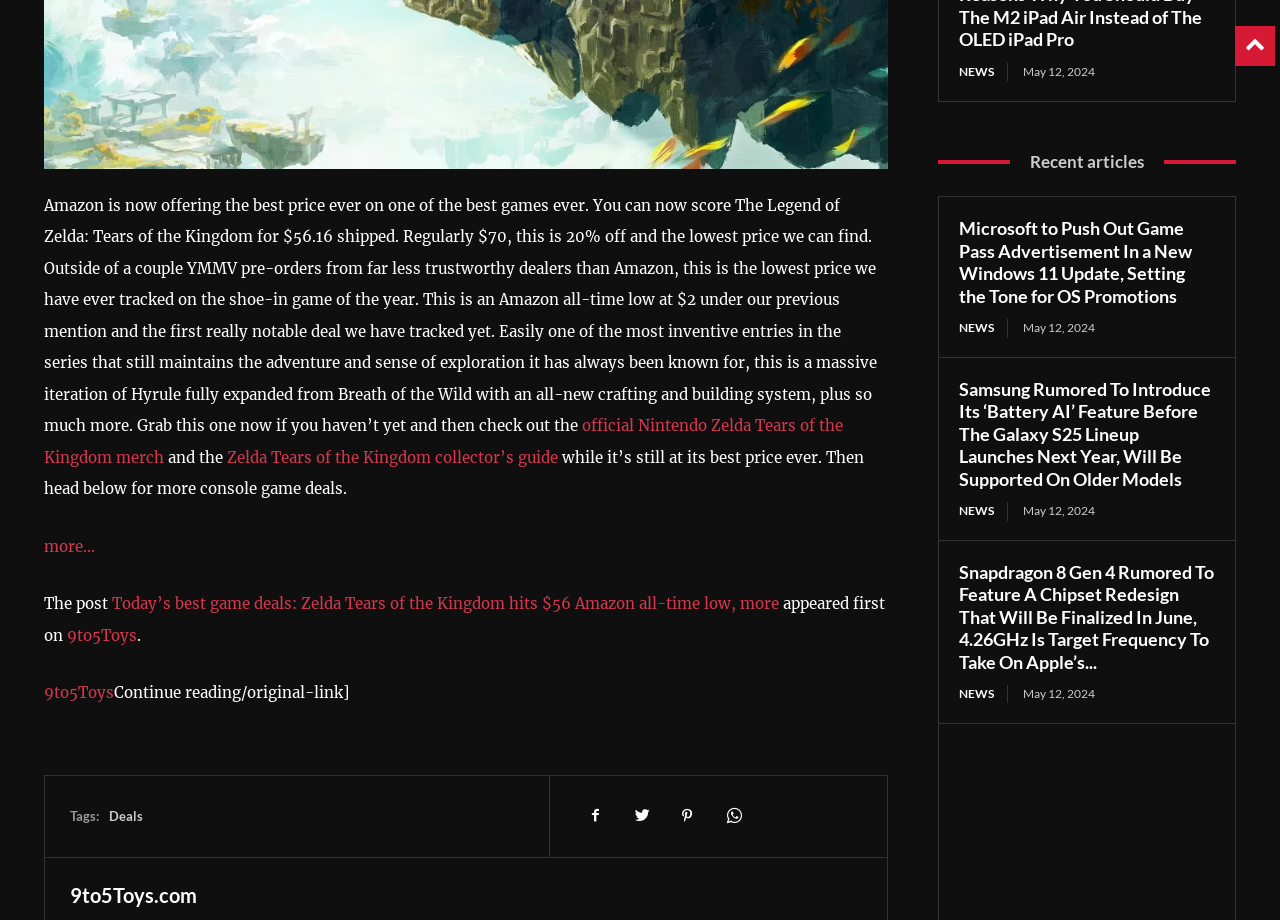Locate the bounding box coordinates of the element's region that should be clicked to carry out the following instruction: "View more console game deals". The coordinates need to be four float numbers between 0 and 1, i.e., [left, top, right, bottom].

[0.034, 0.583, 0.074, 0.604]